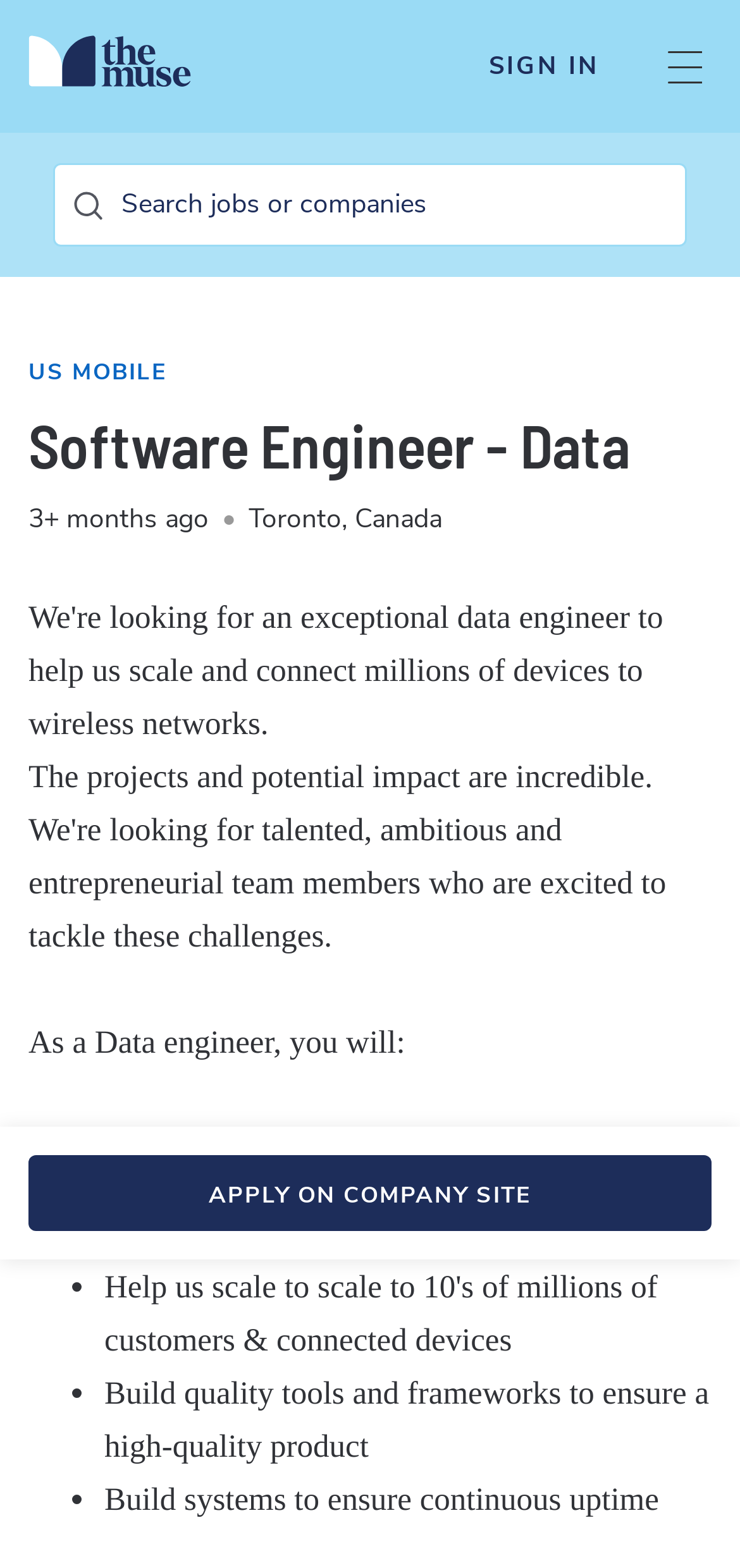Detail the various sections and features of the webpage.

The webpage is a job description page for a Software Engineer - Data position at US Mobile, located in Toronto, Canada. At the top left corner, there is a link to the "Home Page" and the company logo, "The Muse Logo". Next to the logo, there is a search bar with a search icon and a search input field. On the top right corner, there is a button to open the navigation menu, accompanied by a small icon.

Below the top navigation bar, there is a section with the company name "US MOBILE" and the job title "Software Engineer - Data" in a larger font. The job posting date "3+ months ago" and the location "Toronto, Canada" are displayed below the job title.

The main content of the job description is divided into sections. The first section describes the job responsibilities, starting with "As a Data engineer, you will:". This is followed by a list of bullet points, each describing a specific task, such as deploying new features, building quality tools, and ensuring continuous uptime.

At the bottom of the page, there is a prominent button to "APPLY ON COMPANY SITE". On the top right corner, there is also a "Sign In" link.